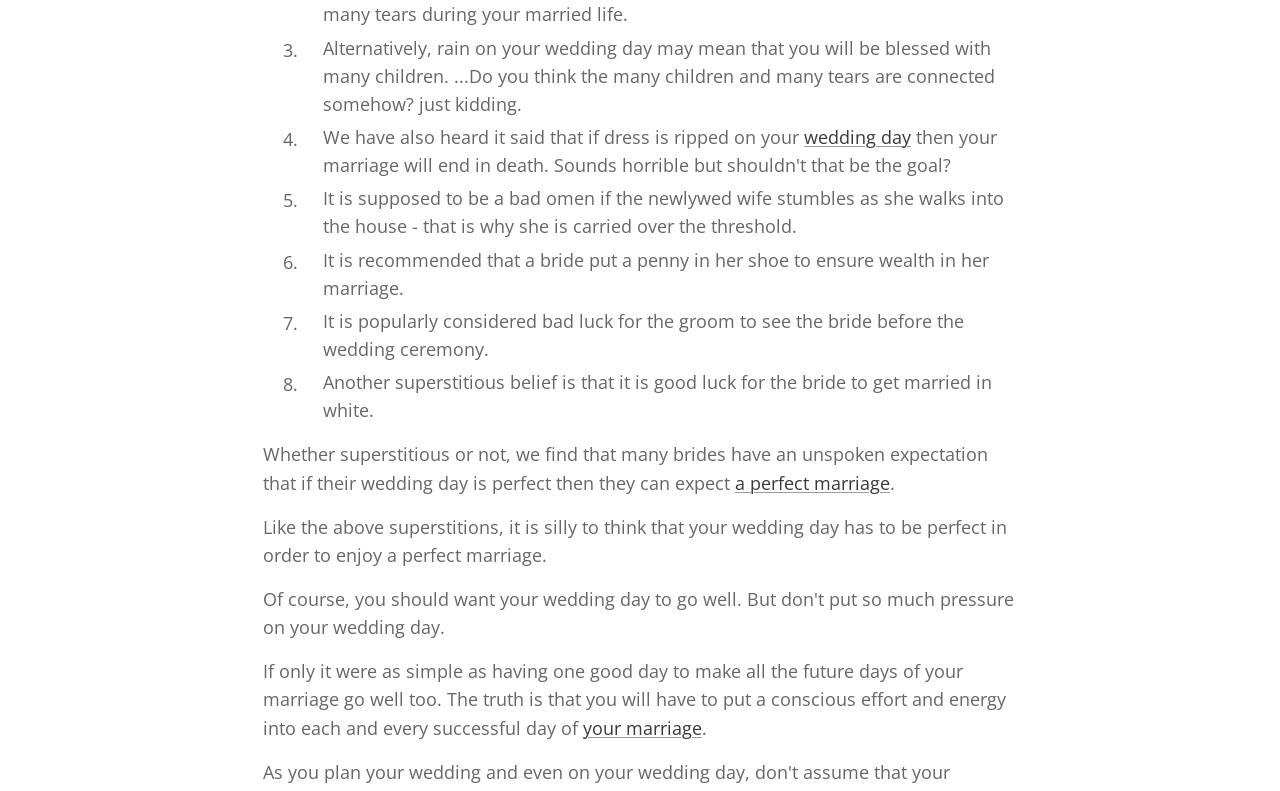Bounding box coordinates are to be given in the format (top-left x, top-left y, bottom-right x, bottom-right y). All values must be floating point numbers between 0 and 1. Provide the bounding box coordinate for the UI element described as: a perfect marriage

[0.574, 0.594, 0.695, 0.625]